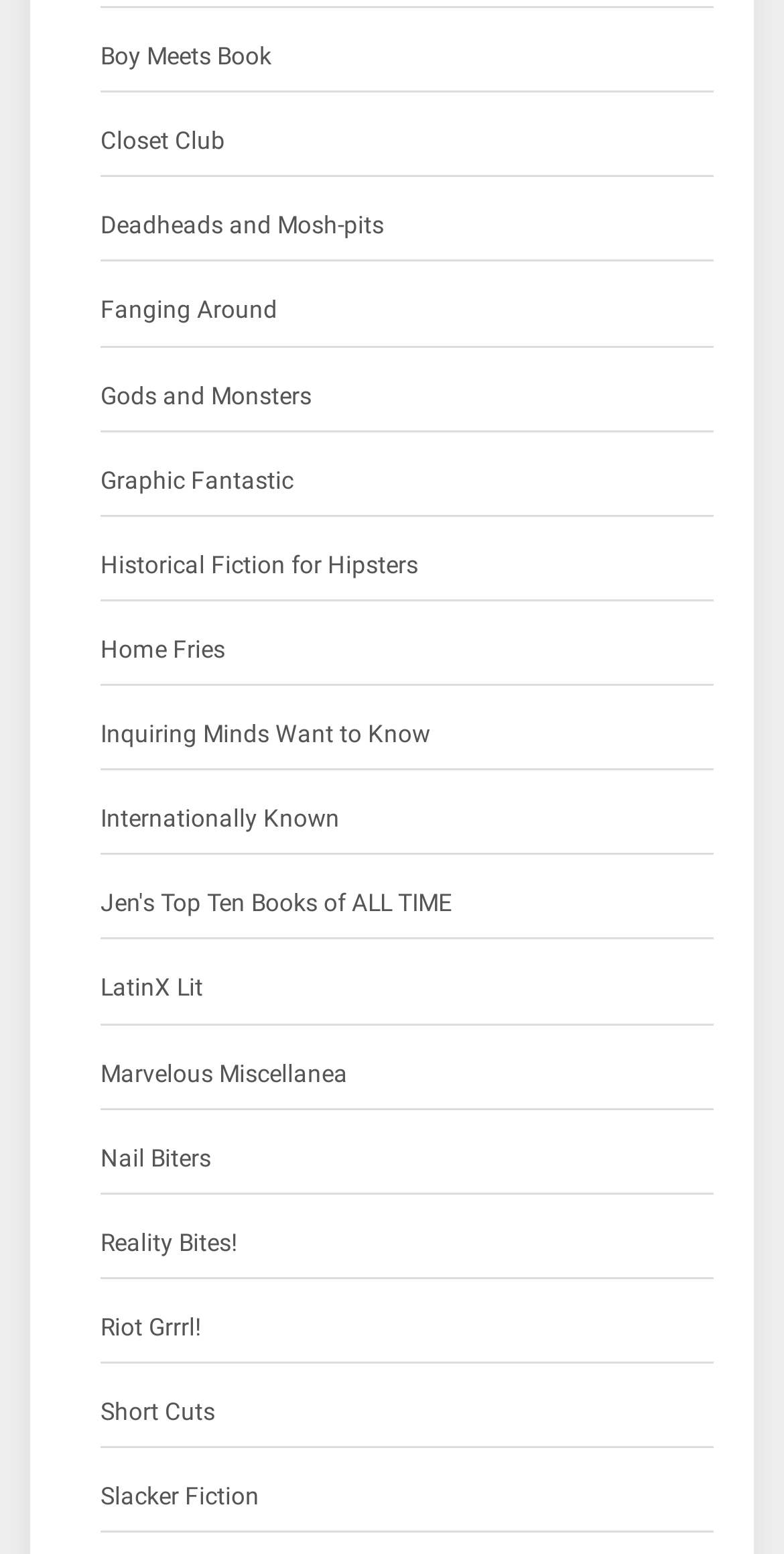Predict the bounding box of the UI element based on this description: "Inquiring Minds Want to Know".

[0.128, 0.46, 0.549, 0.487]